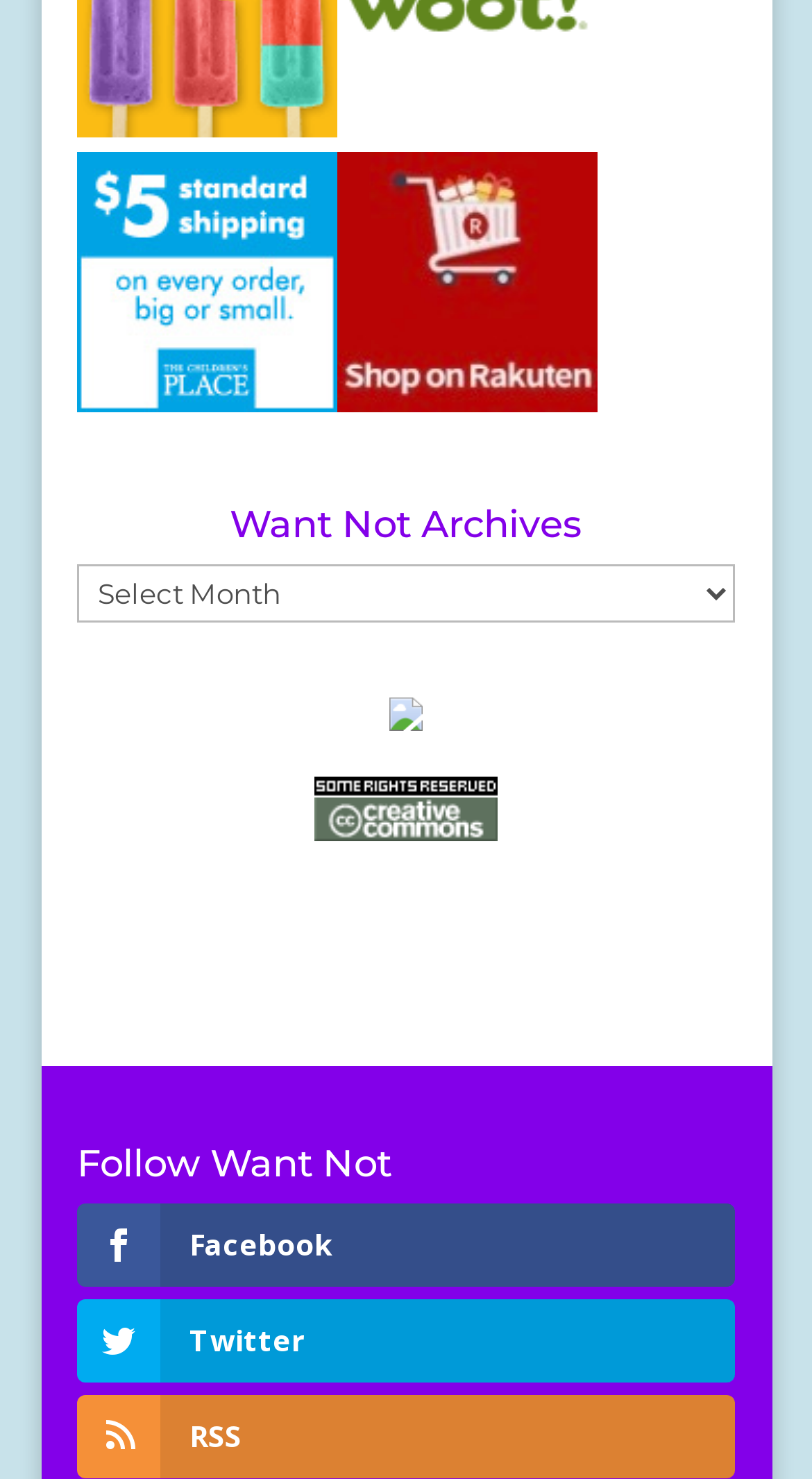Utilize the details in the image to thoroughly answer the following question: What is the name of the first link?

The first link is located at the top left corner of the webpage, and its text is 'Groupon'.